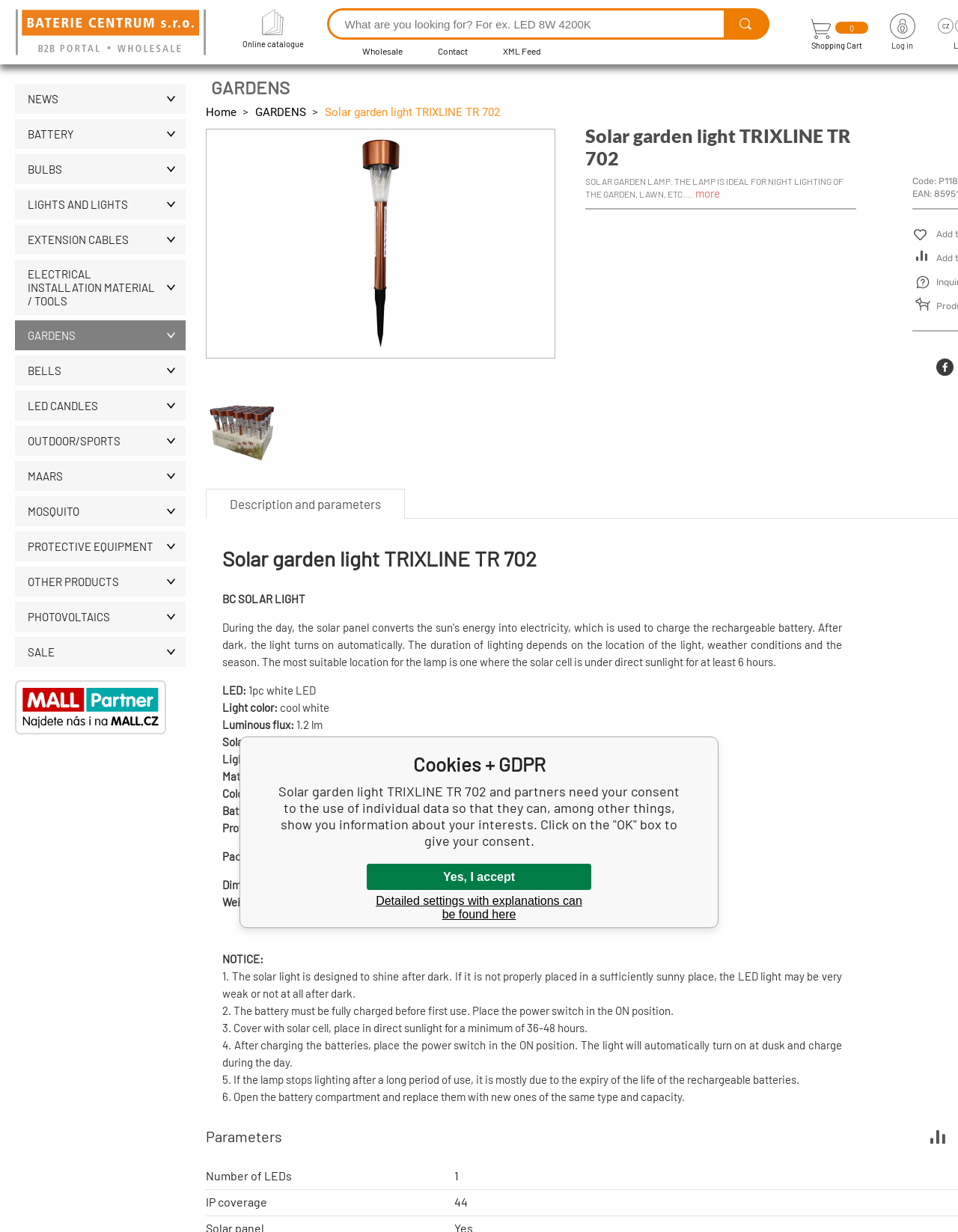Specify the bounding box coordinates for the region that must be clicked to perform the given instruction: "View news".

[0.016, 0.068, 0.194, 0.092]